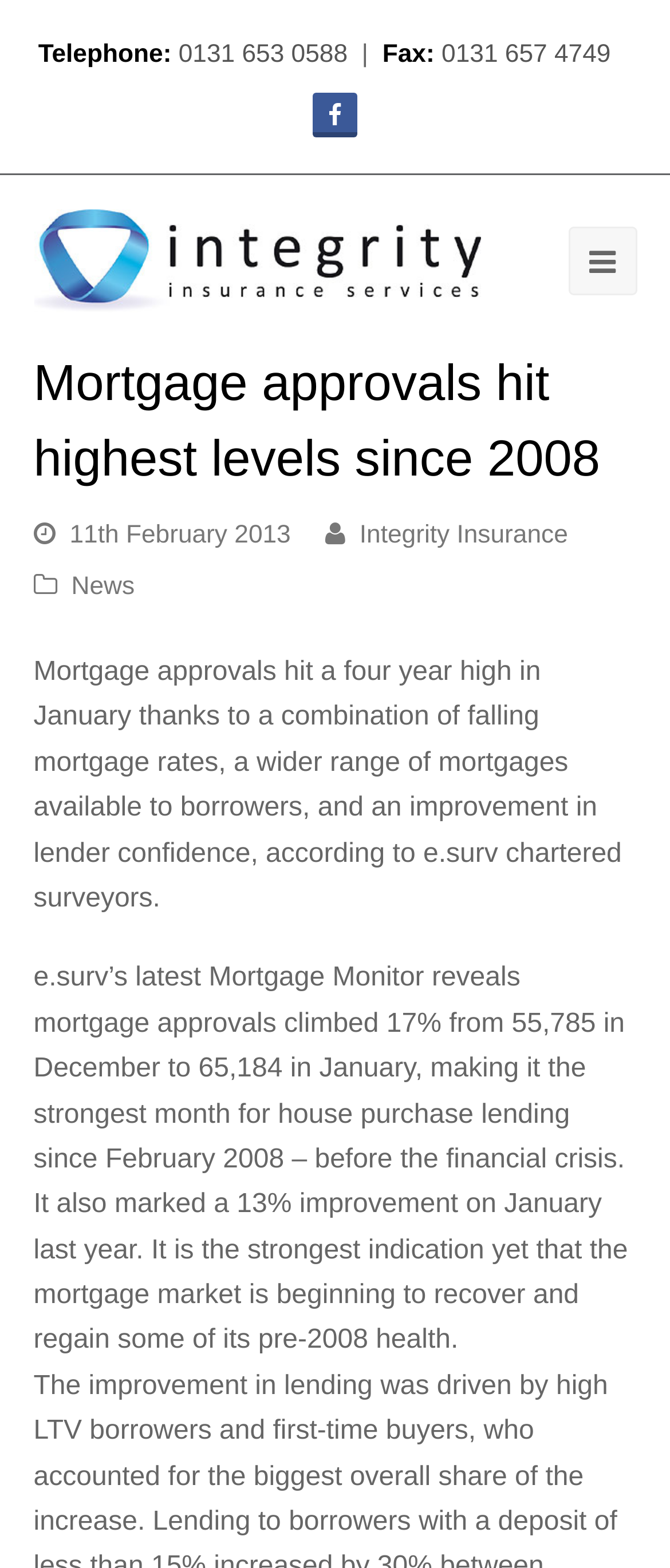Can you give a detailed response to the following question using the information from the image? What is the name of the chartered surveyors mentioned in the article?

I found the name of the chartered surveyors by reading the article, which mentions 'e.surv chartered surveyors' as the source of the Mortgage Monitor data.